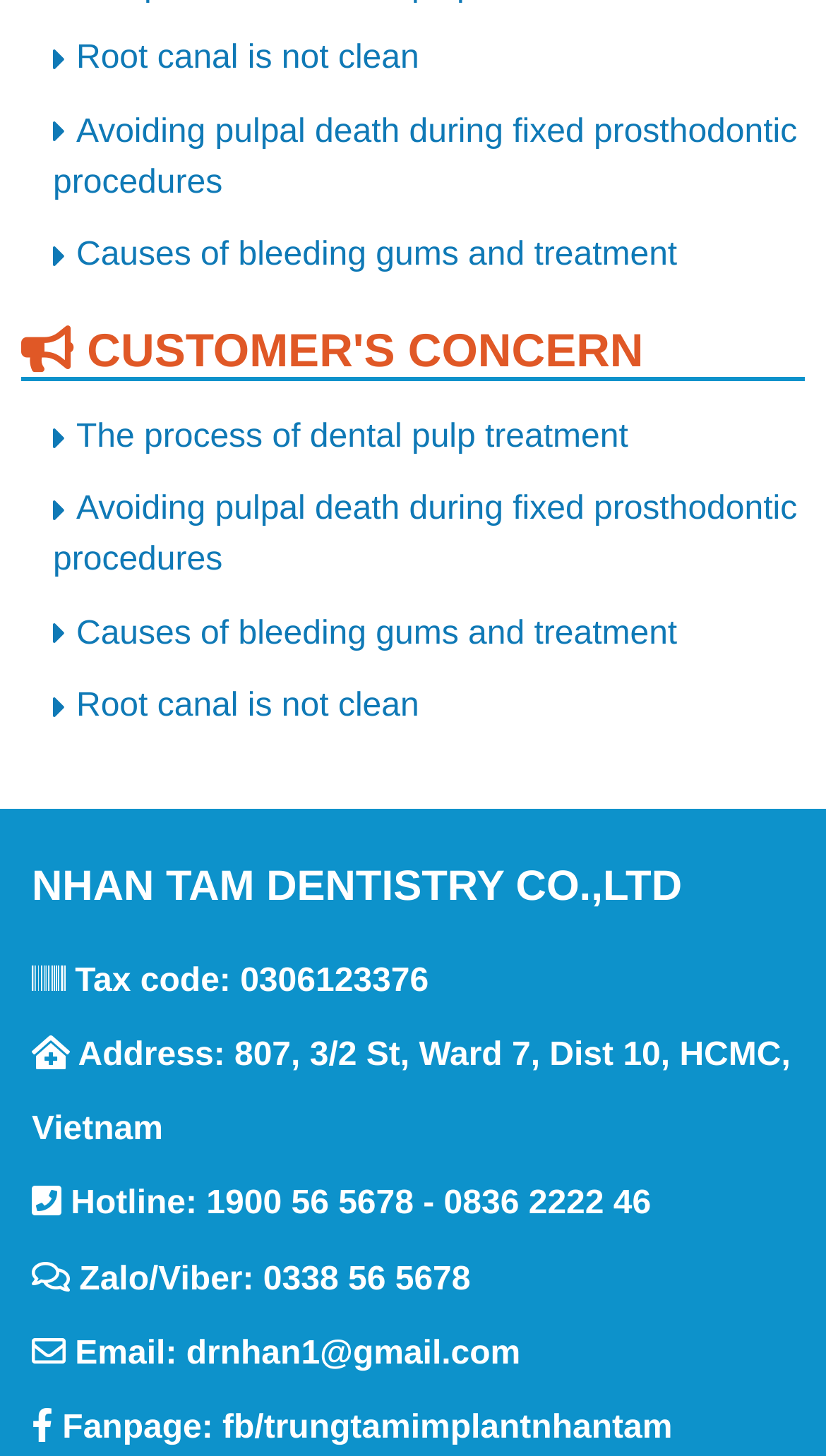Given the content of the image, can you provide a detailed answer to the question?
What is the company name?

The company name can be found in the heading element with the text 'NHAN TAM DENTISTRY CO.,LTD' which is located at the top of the webpage.